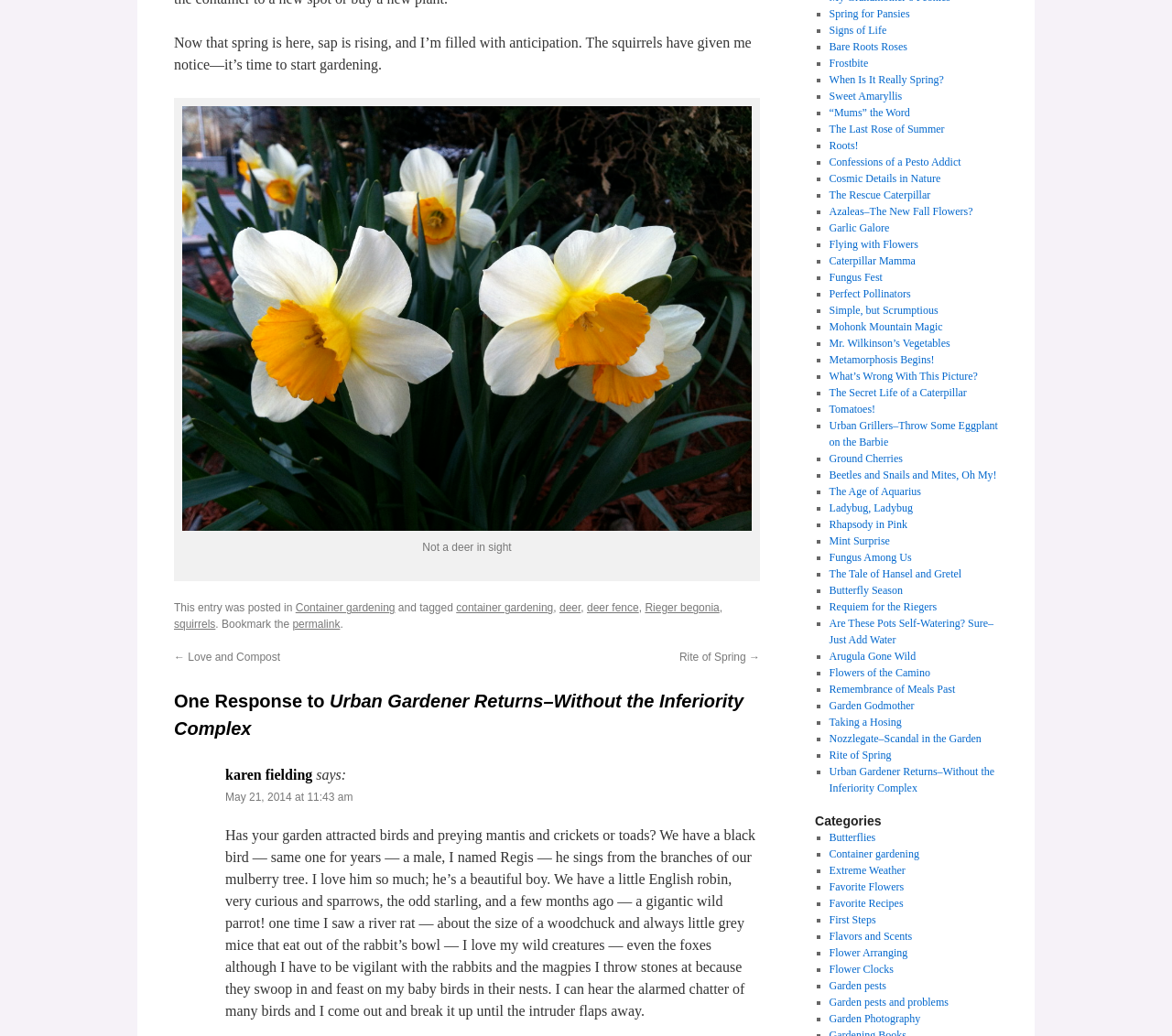Identify the coordinates of the bounding box for the element that must be clicked to accomplish the instruction: "View the comment from 'karen fielding'".

[0.192, 0.741, 0.267, 0.756]